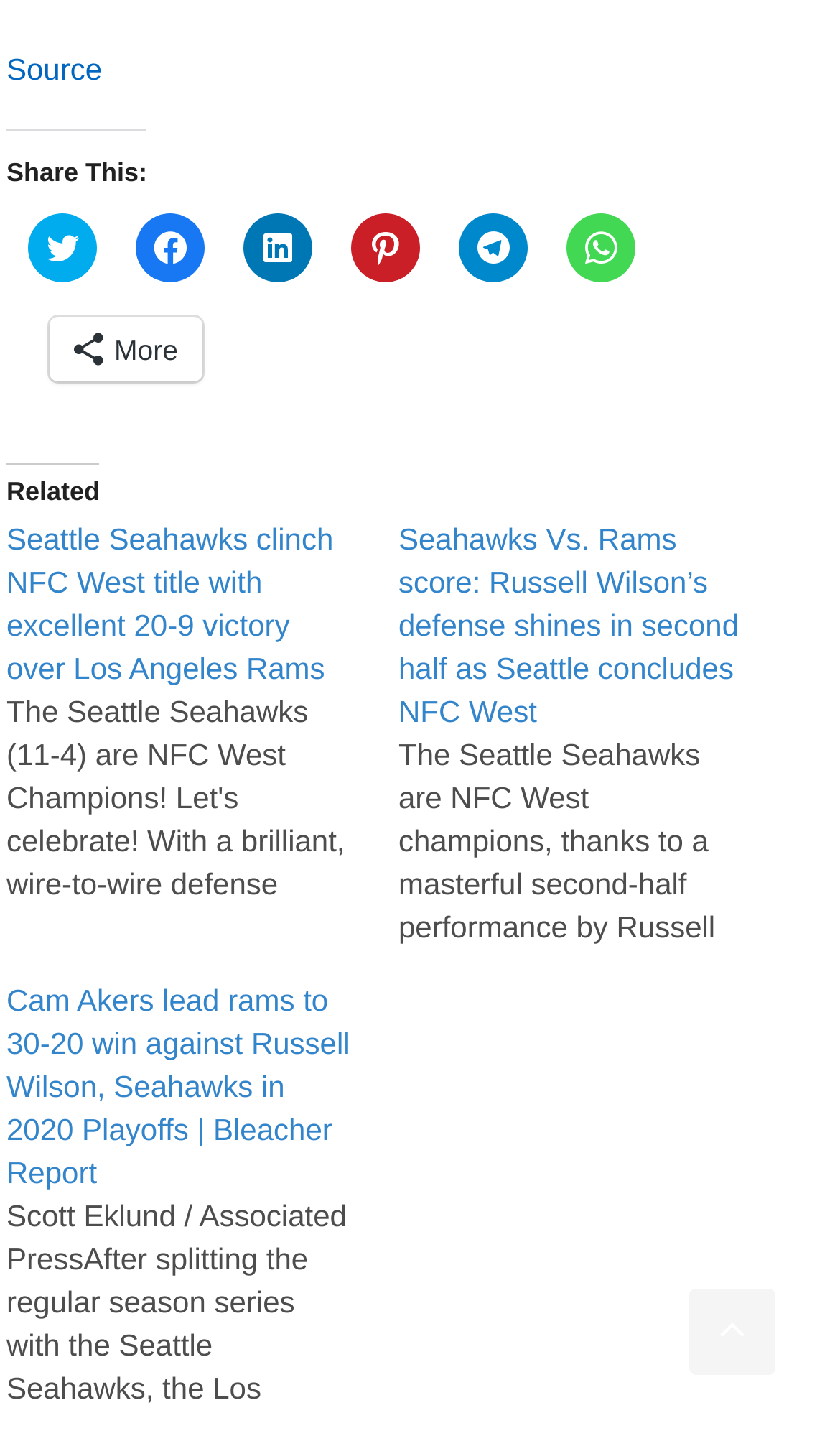Please identify the bounding box coordinates of the clickable area that will fulfill the following instruction: "Share on Facebook". The coordinates should be in the format of four float numbers between 0 and 1, i.e., [left, top, right, bottom].

[0.162, 0.149, 0.244, 0.197]